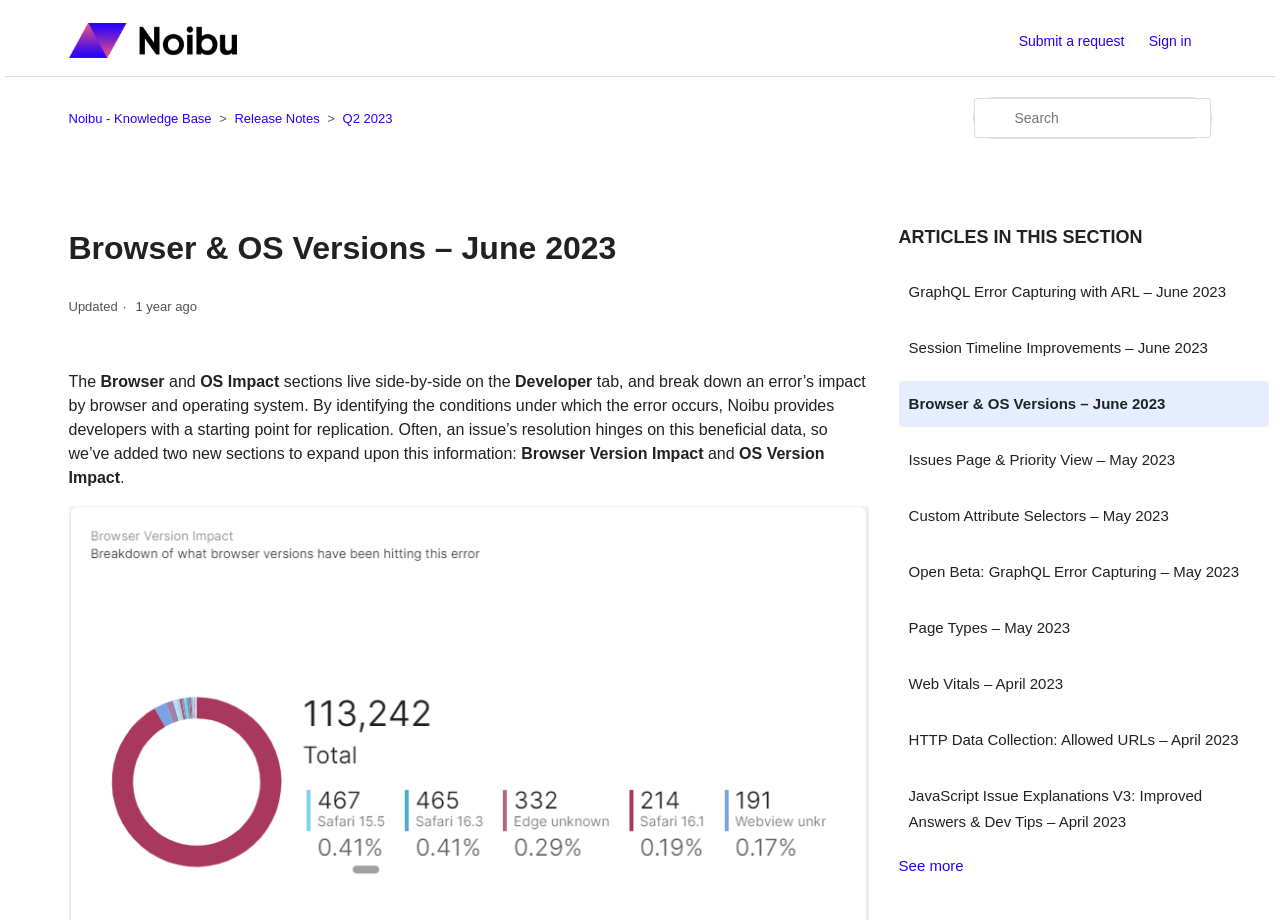What is the current location?
Look at the screenshot and provide an in-depth answer.

I determined the current location by looking at the navigation section, which has a link 'Noibu - Knowledge Base' that indicates the current location.